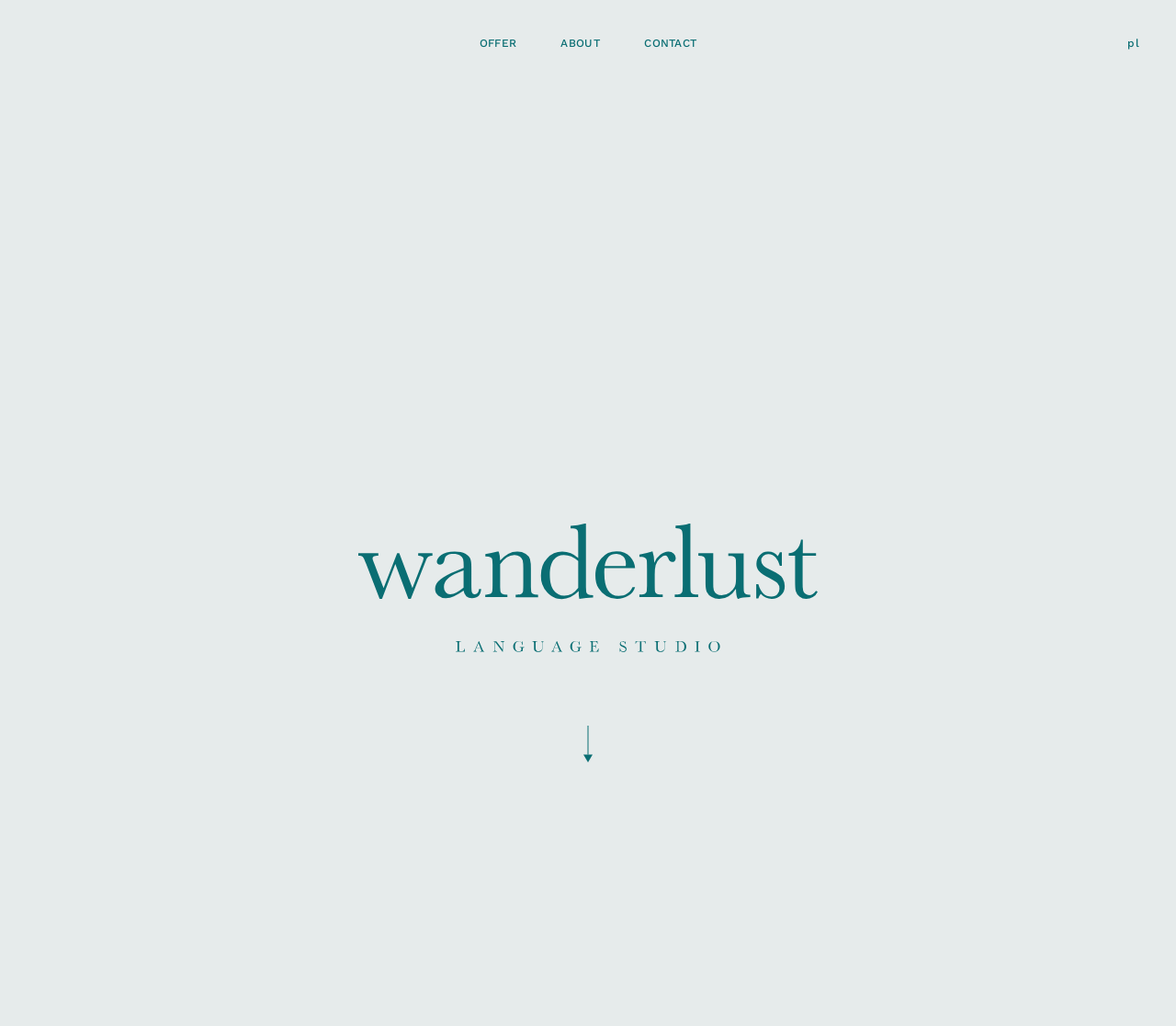From the element description: "about", extract the bounding box coordinates of the UI element. The coordinates should be expressed as four float numbers between 0 and 1, in the order [left, top, right, bottom].

[0.477, 0.036, 0.51, 0.048]